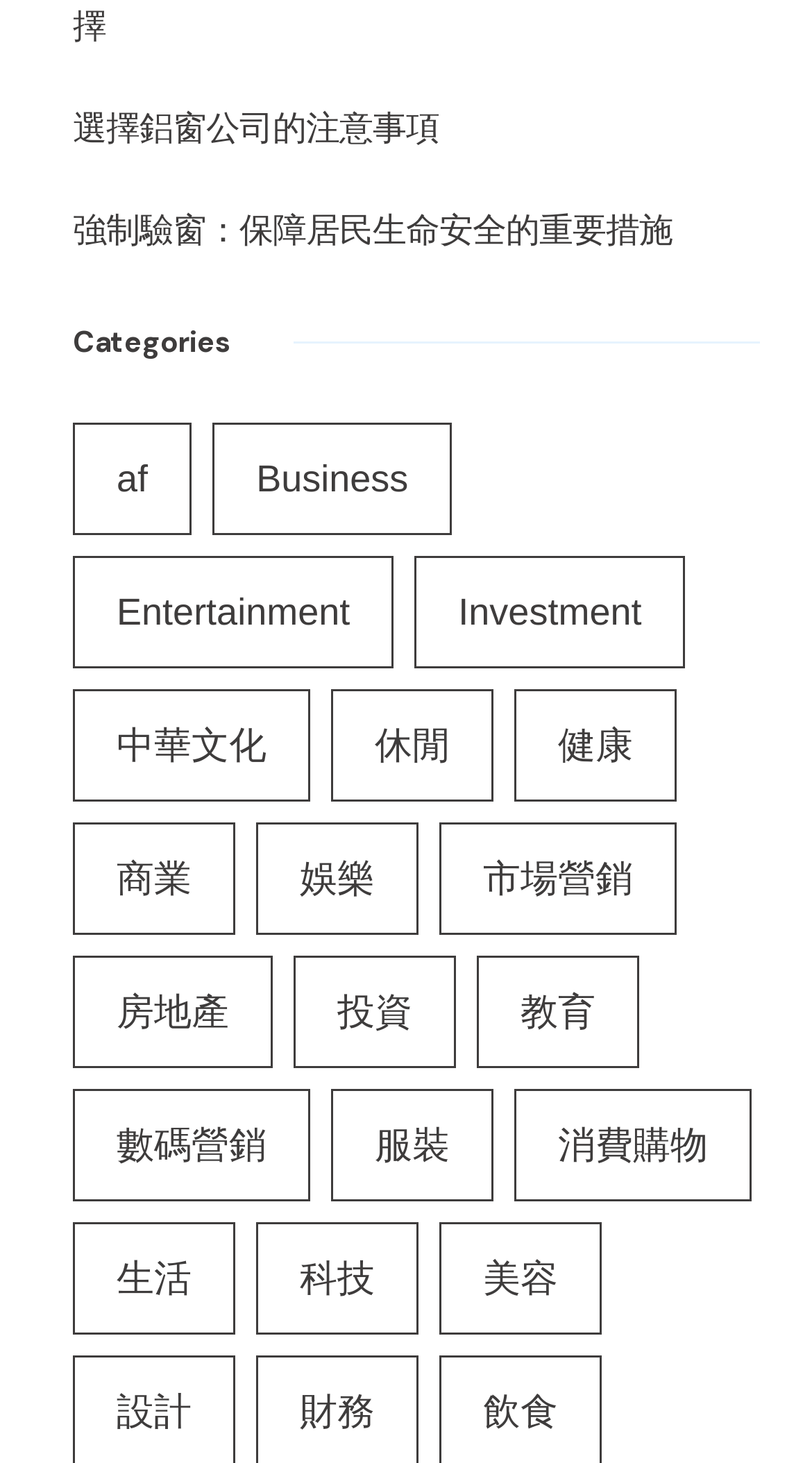Pinpoint the bounding box coordinates of the clickable element needed to complete the instruction: "Browse categories". The coordinates should be provided as four float numbers between 0 and 1: [left, top, right, bottom].

[0.09, 0.221, 0.936, 0.246]